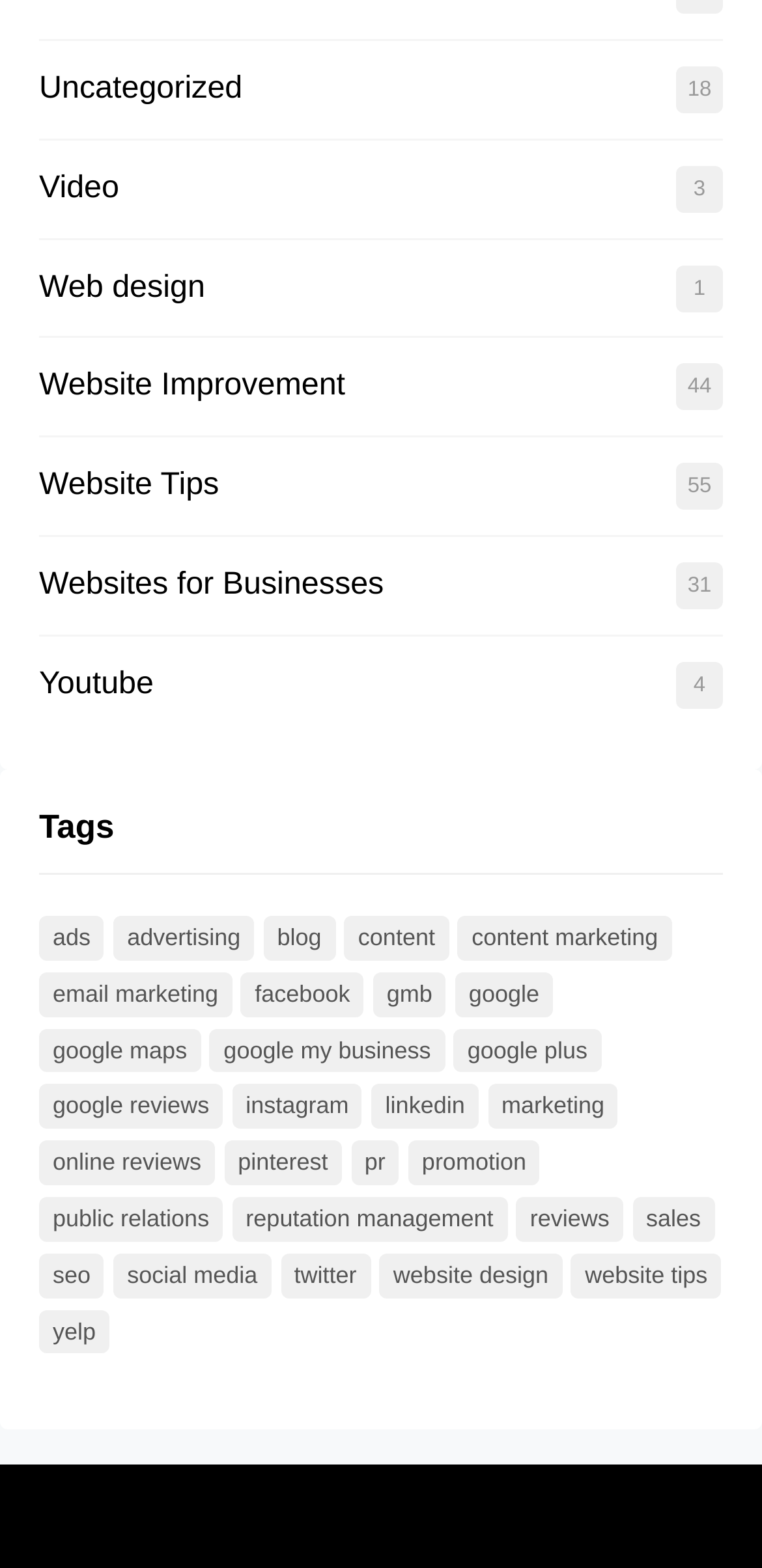What is the last link under the 'Tags' heading?
Provide a well-explained and detailed answer to the question.

I looked at the links under the 'Tags' heading and found the last one, which is 'Yelp' with 9 items.